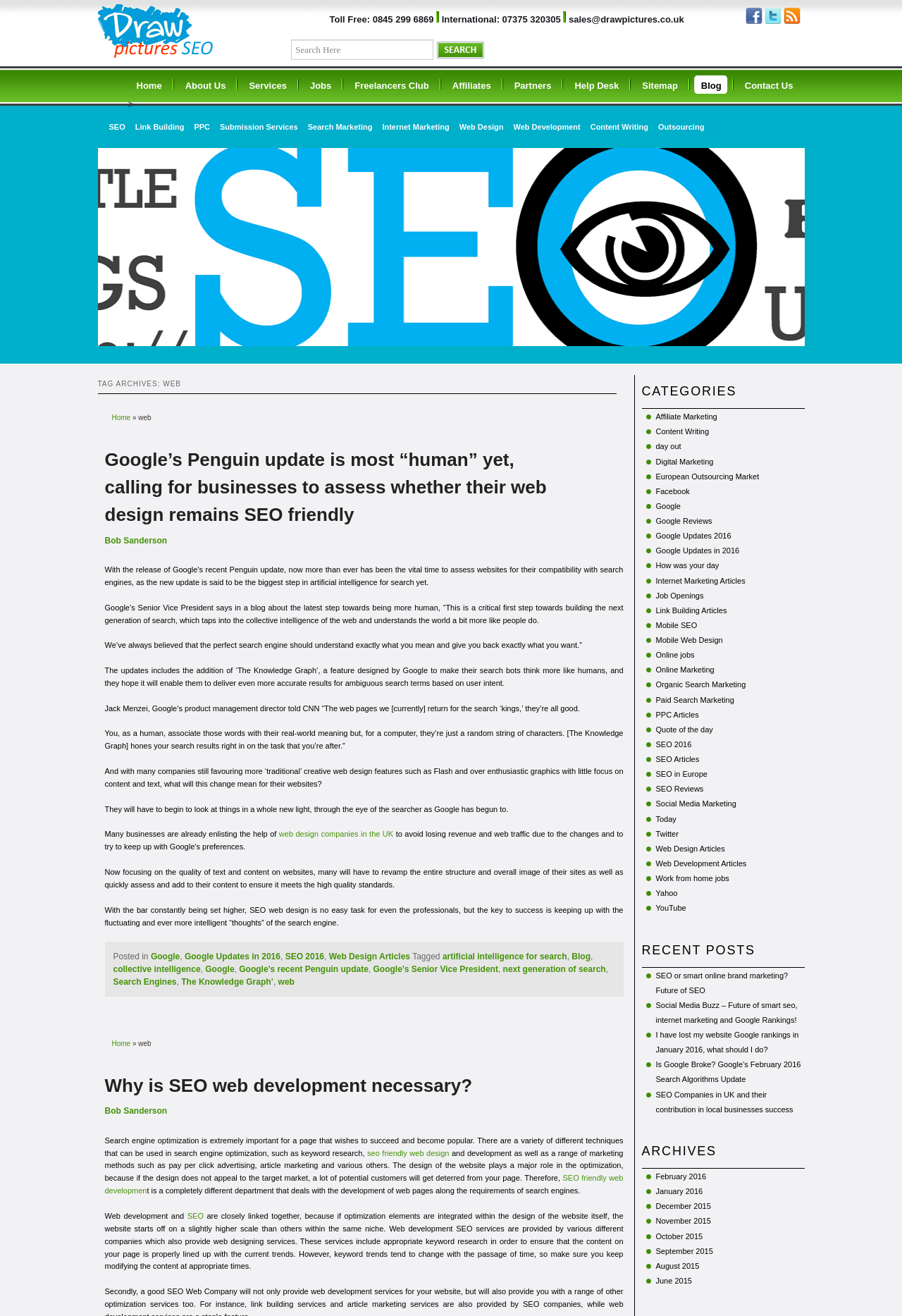What is the link to the 'Web Design Articles' category? From the image, respond with a single word or brief phrase.

Web Design Articles